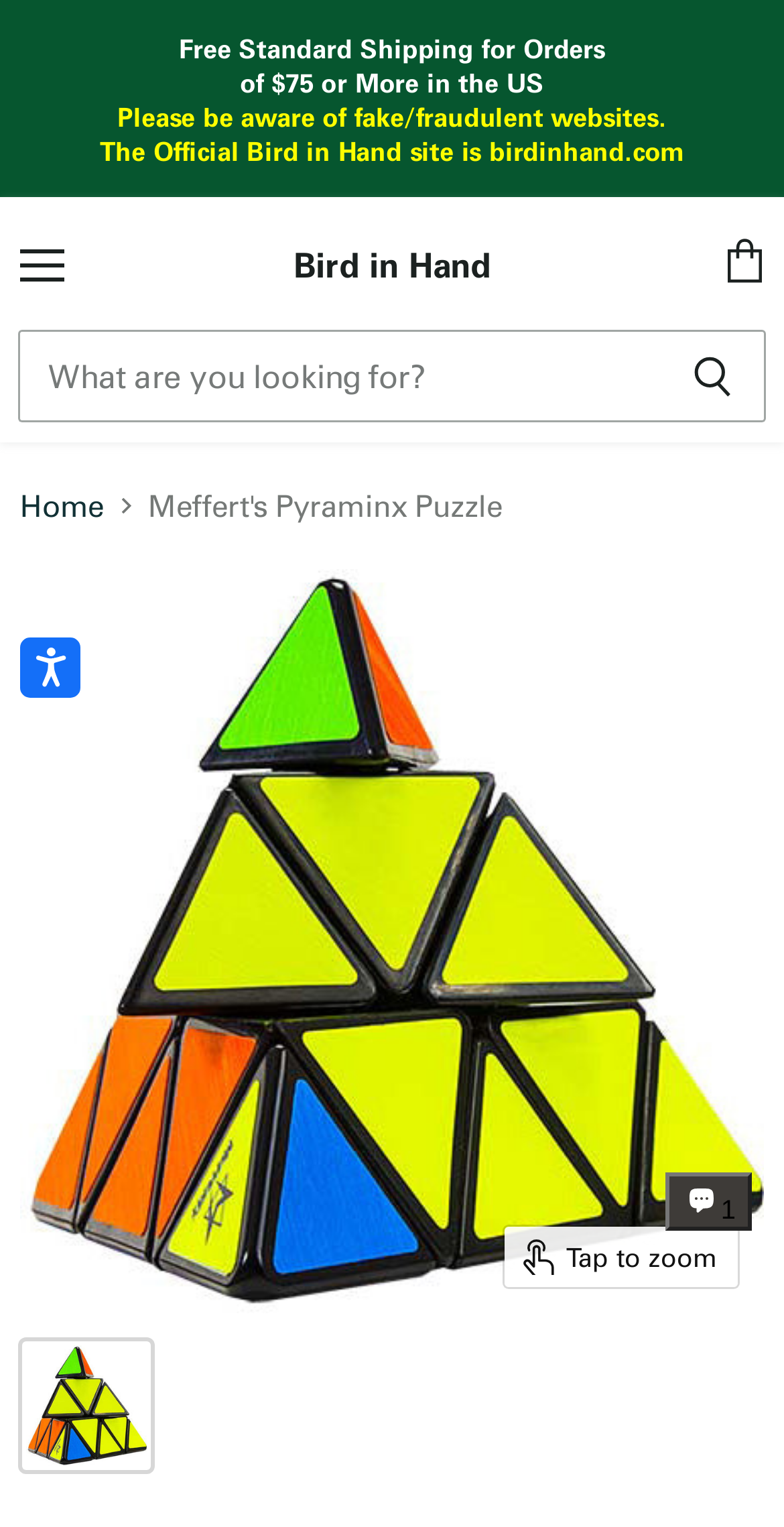Explain the contents of the webpage comprehensively.

This webpage is about Meffert's Pyraminx Puzzle, a brain teaser that predates the classic cube puzzle. At the top left corner, there is a link to skip to the content. Next to it, there is a button to open accessibility options. On the top right corner, there is an image and a link to access the main content.

Below the top section, there are three lines of text: "Free Standard Shipping for Orders of $75 or More in the US", "Please be aware of fake/fraudulent websites", and "The Official Bird in Hand site is birdinhand.com". 

On the left side, there is a menu link and a layout table with a link to "Bird in Hand". On the right side, there is a search bar with a textbox and a search button. Below the search bar, there is a link to view the cart.

In the middle of the page, there is a navigation section with breadcrumbs, including a link to the home page. Below the breadcrumbs, there is a large figure with an image of the Meffert's Pyraminx Puzzle. There is also a button to zoom in on the image. 

At the bottom of the page, there is a button with a thumbnail of the puzzle and another image of the puzzle. On the bottom right corner, there is a chat window with a button to expand or collapse it, and an image inside the chat window.